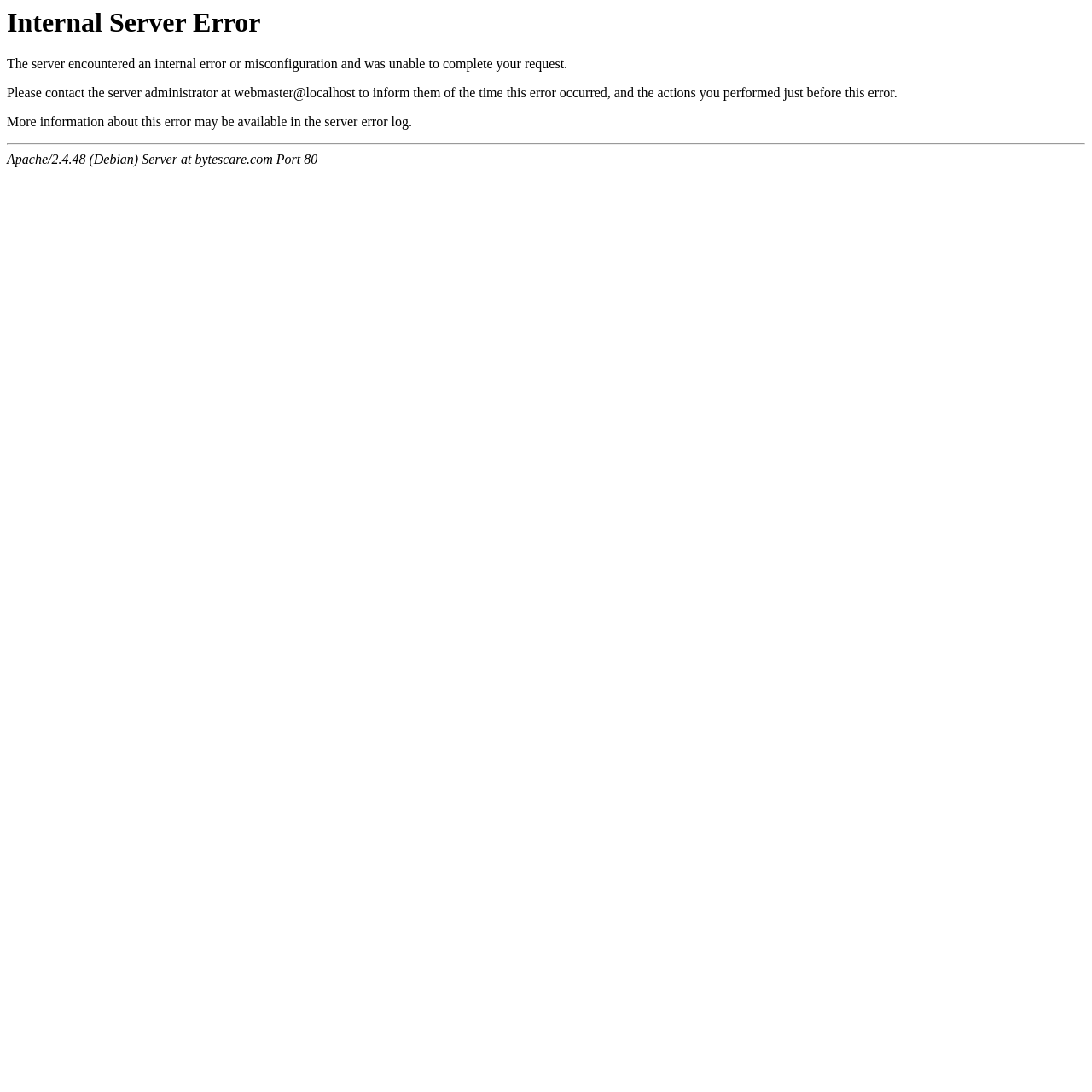What is the title or heading displayed on the webpage?

Internal Server Error